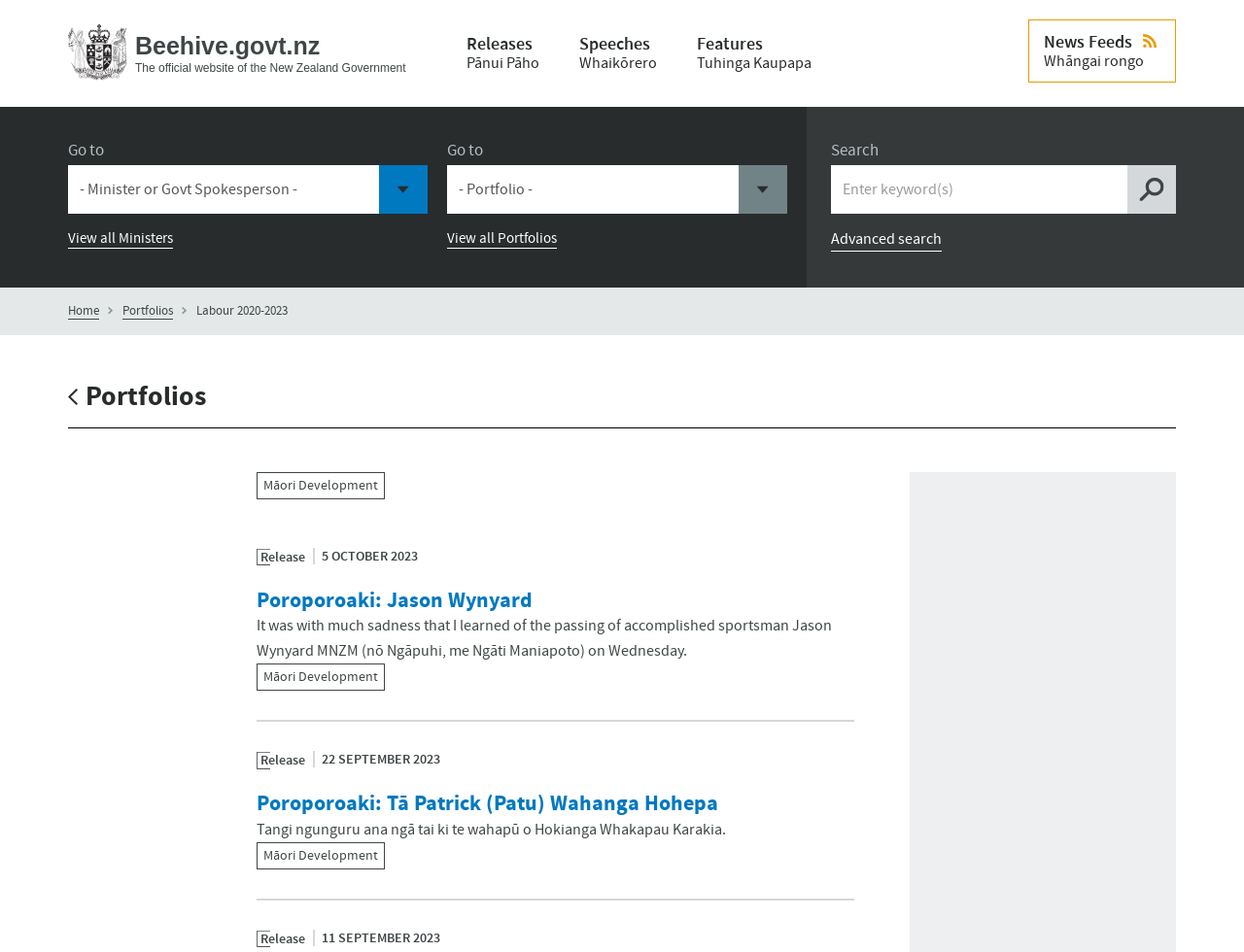Please identify the bounding box coordinates of the element that needs to be clicked to execute the following command: "Read the article about Poroporoaki: Jason Wynyard". Provide the bounding box using four float numbers between 0 and 1, formatted as [left, top, right, bottom].

[0.206, 0.615, 0.428, 0.647]